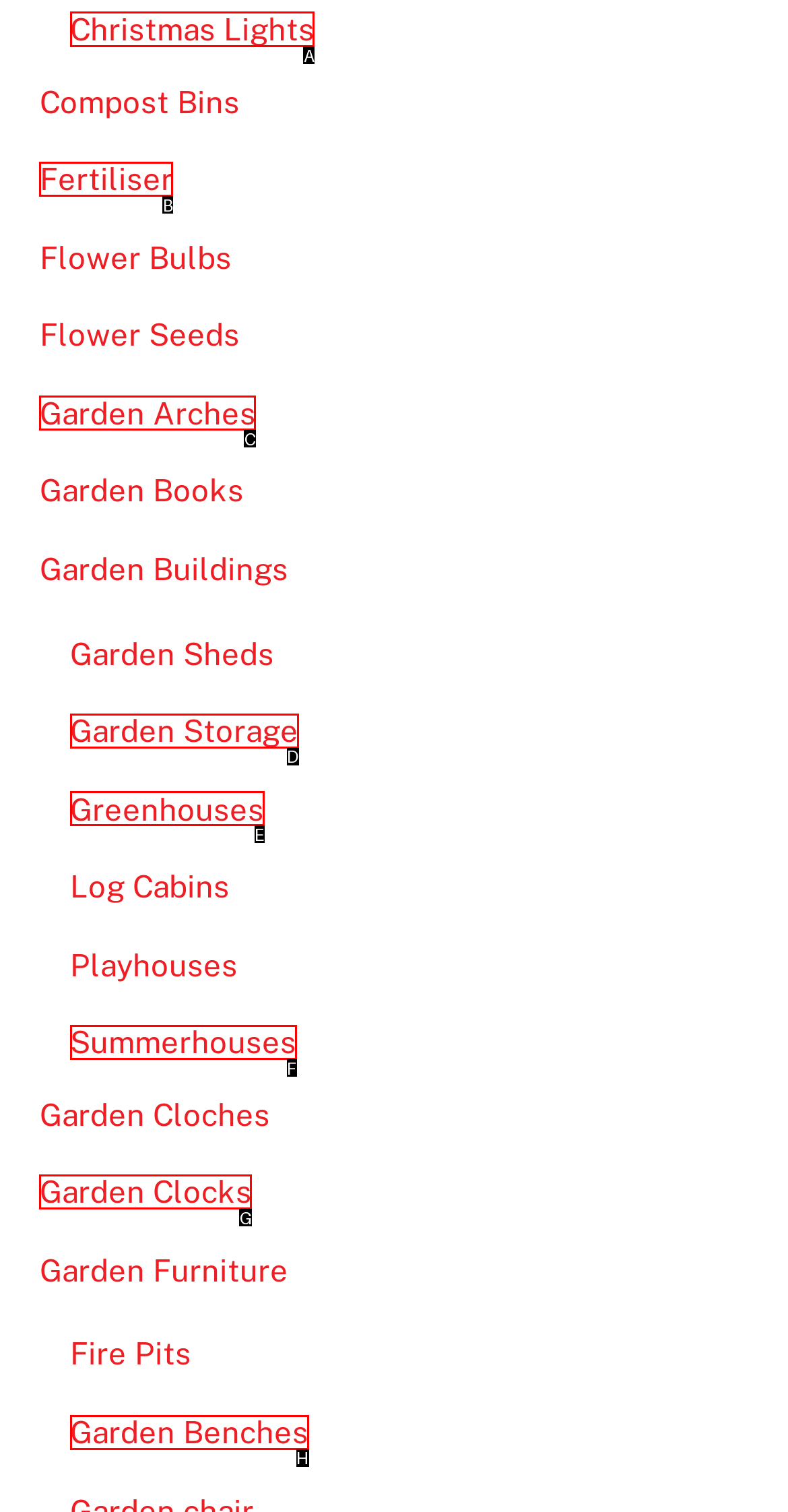Show which HTML element I need to click to perform this task: click on Christmas Lights Answer with the letter of the correct choice.

A